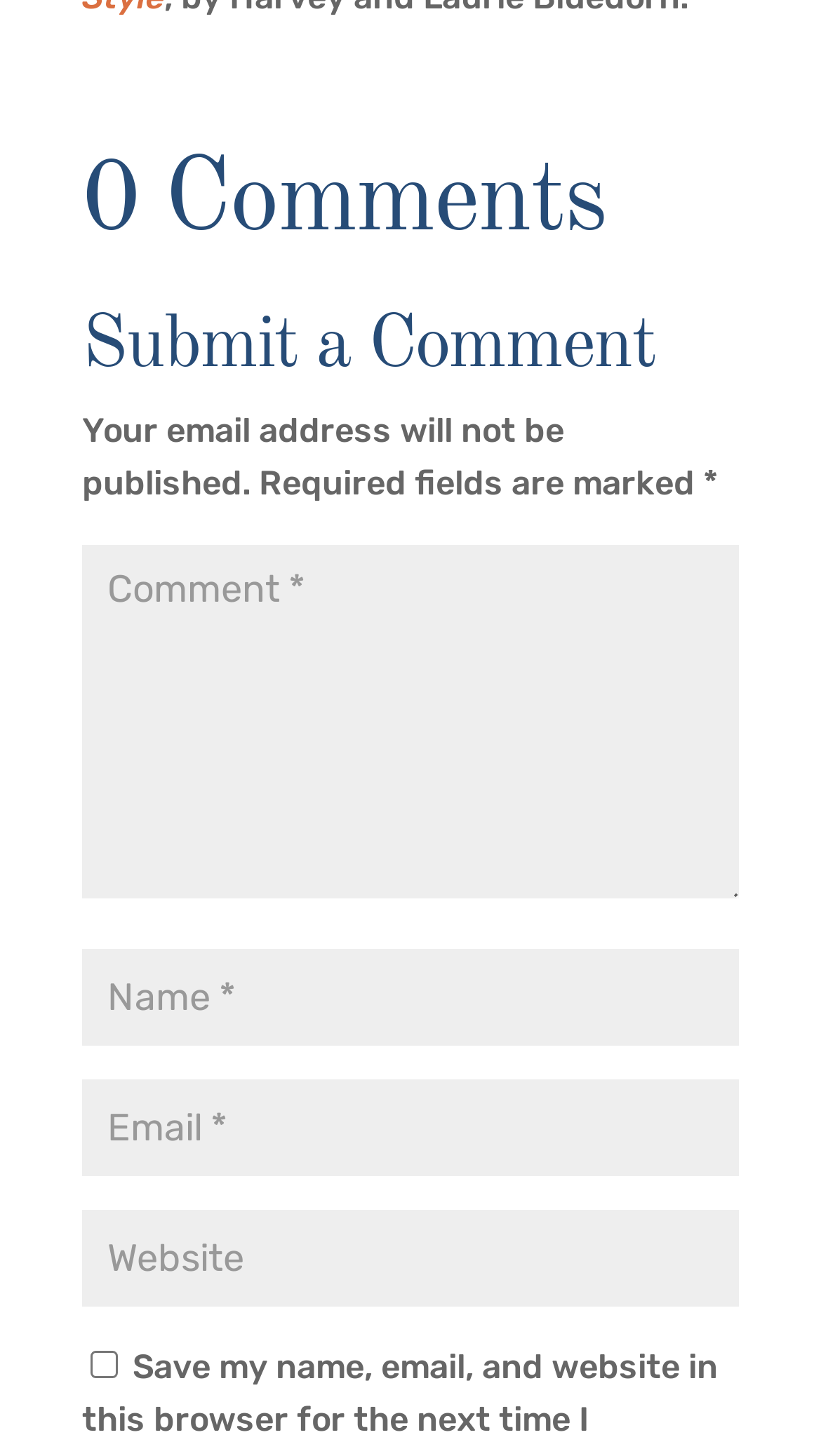Given the element description input value="Website" name="url", specify the bounding box coordinates of the corresponding UI element in the format (top-left x, top-left y, bottom-right x, bottom-right y). All values must be between 0 and 1.

[0.1, 0.83, 0.9, 0.897]